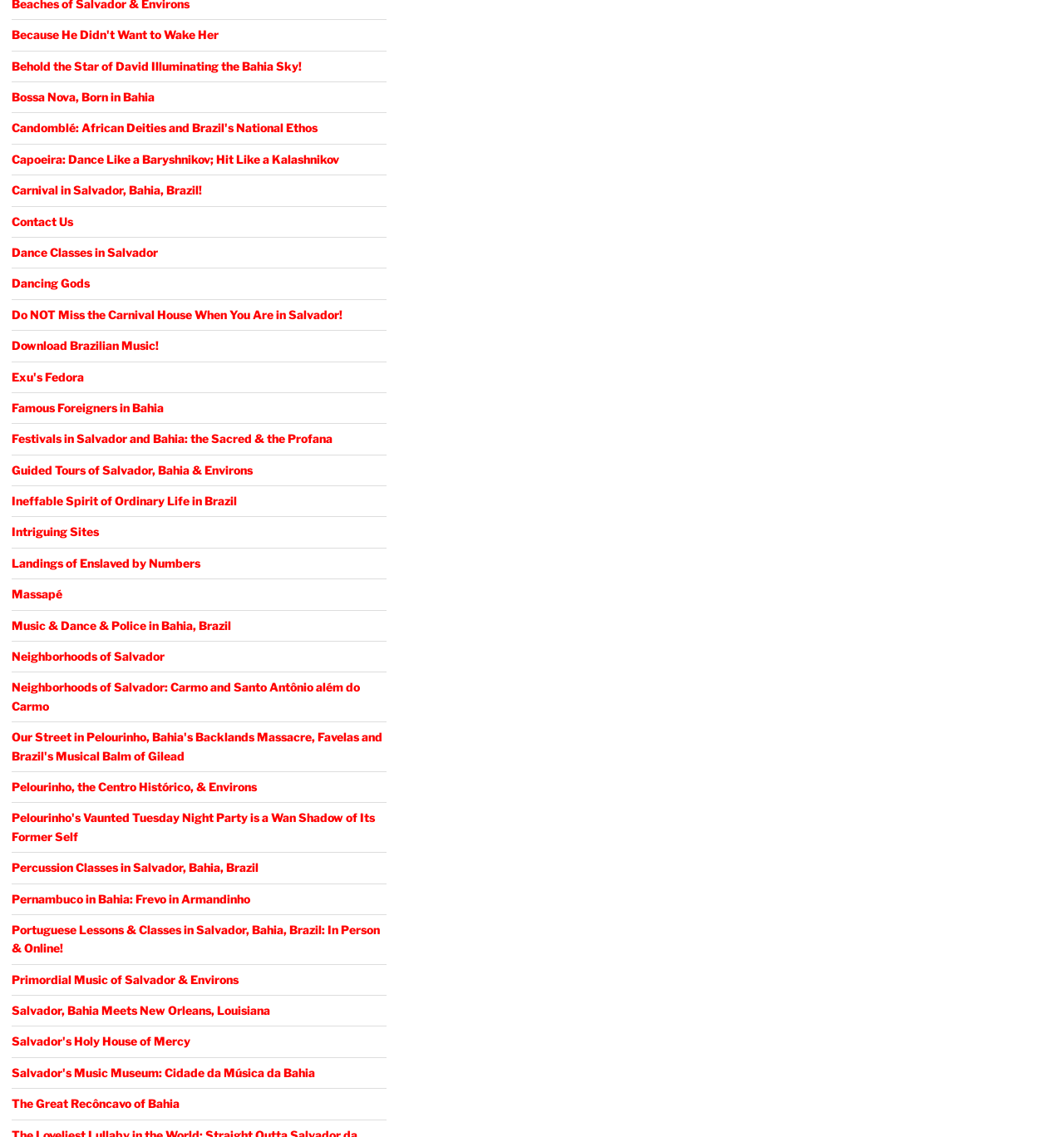Are there any music-related links on this webpage?
Provide a short answer using one word or a brief phrase based on the image.

Yes